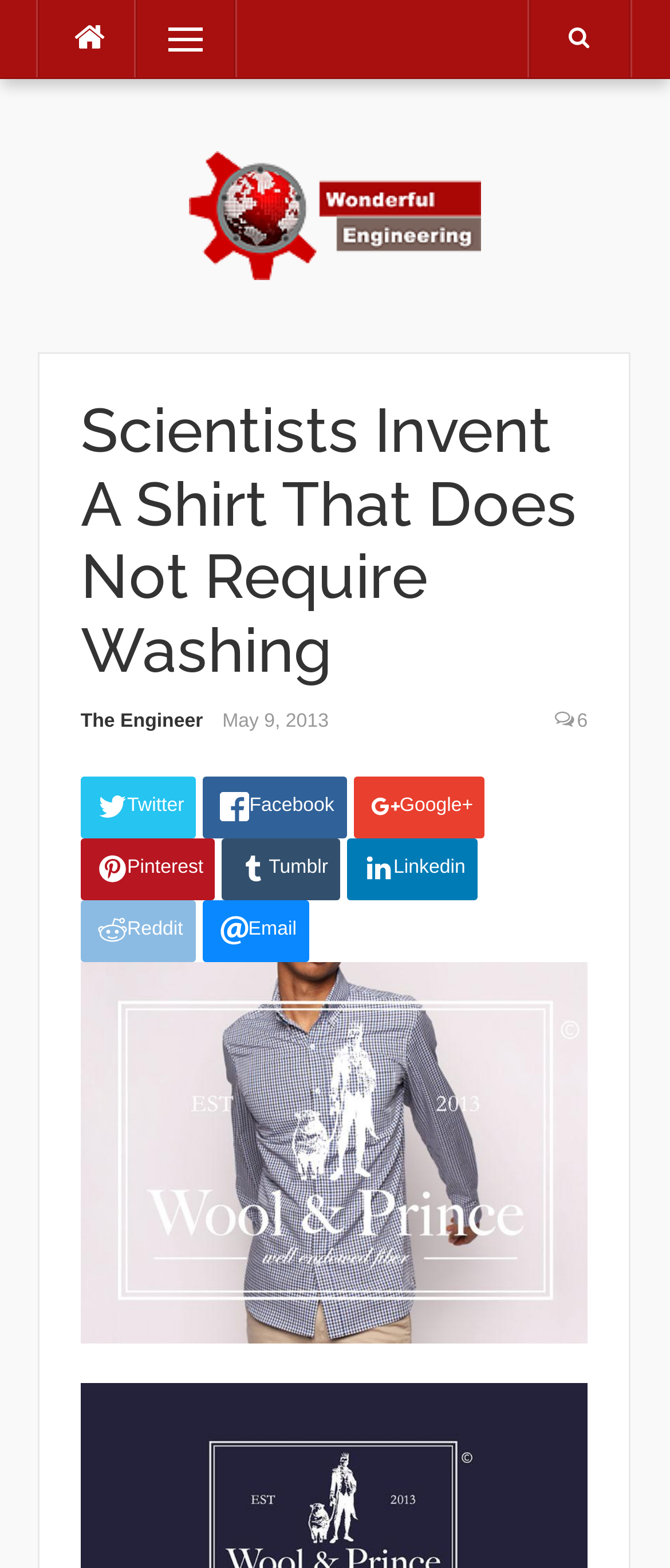Identify the coordinates of the bounding box for the element described below: "alt="wool & prince"". Return the coordinates as four float numbers between 0 and 1: [left, top, right, bottom].

[0.12, 0.963, 0.877, 0.981]